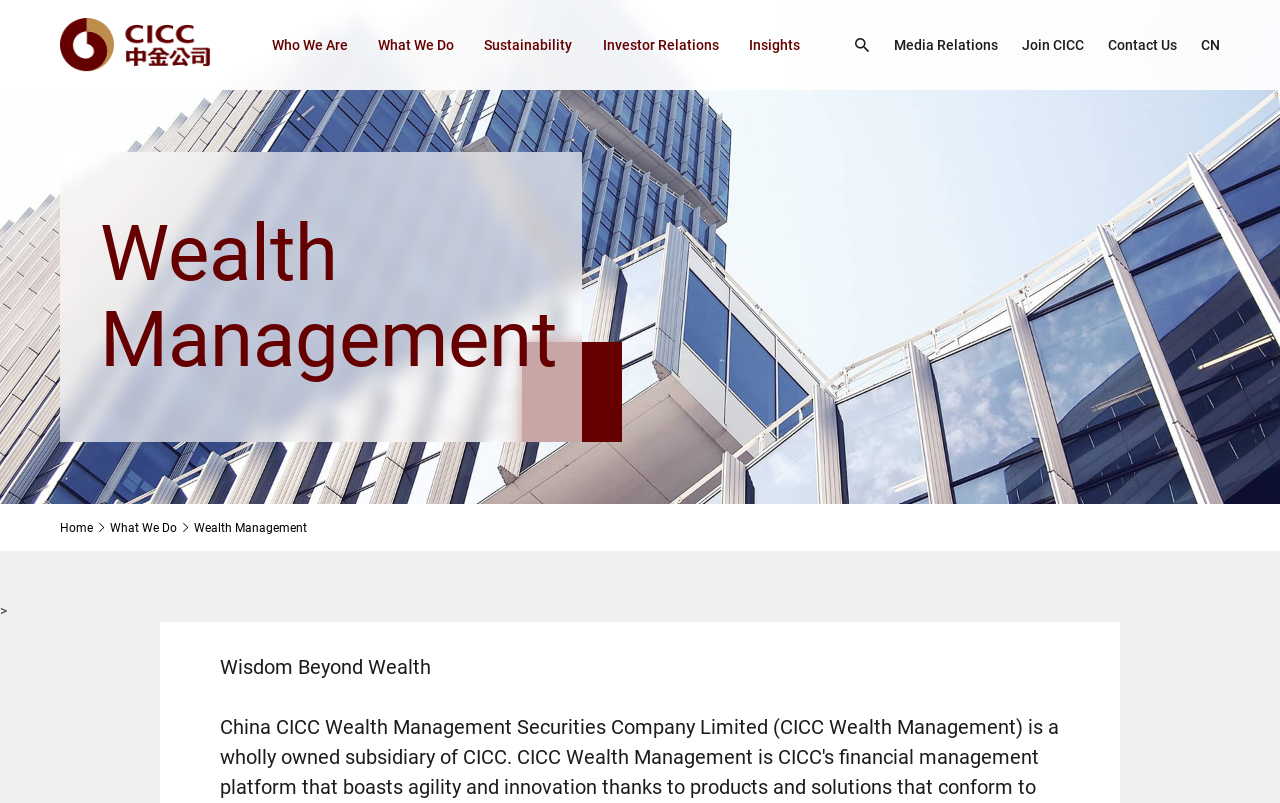Please locate the bounding box coordinates of the element that should be clicked to achieve the given instruction: "Click on Who We Are".

[0.212, 0.0, 0.272, 0.112]